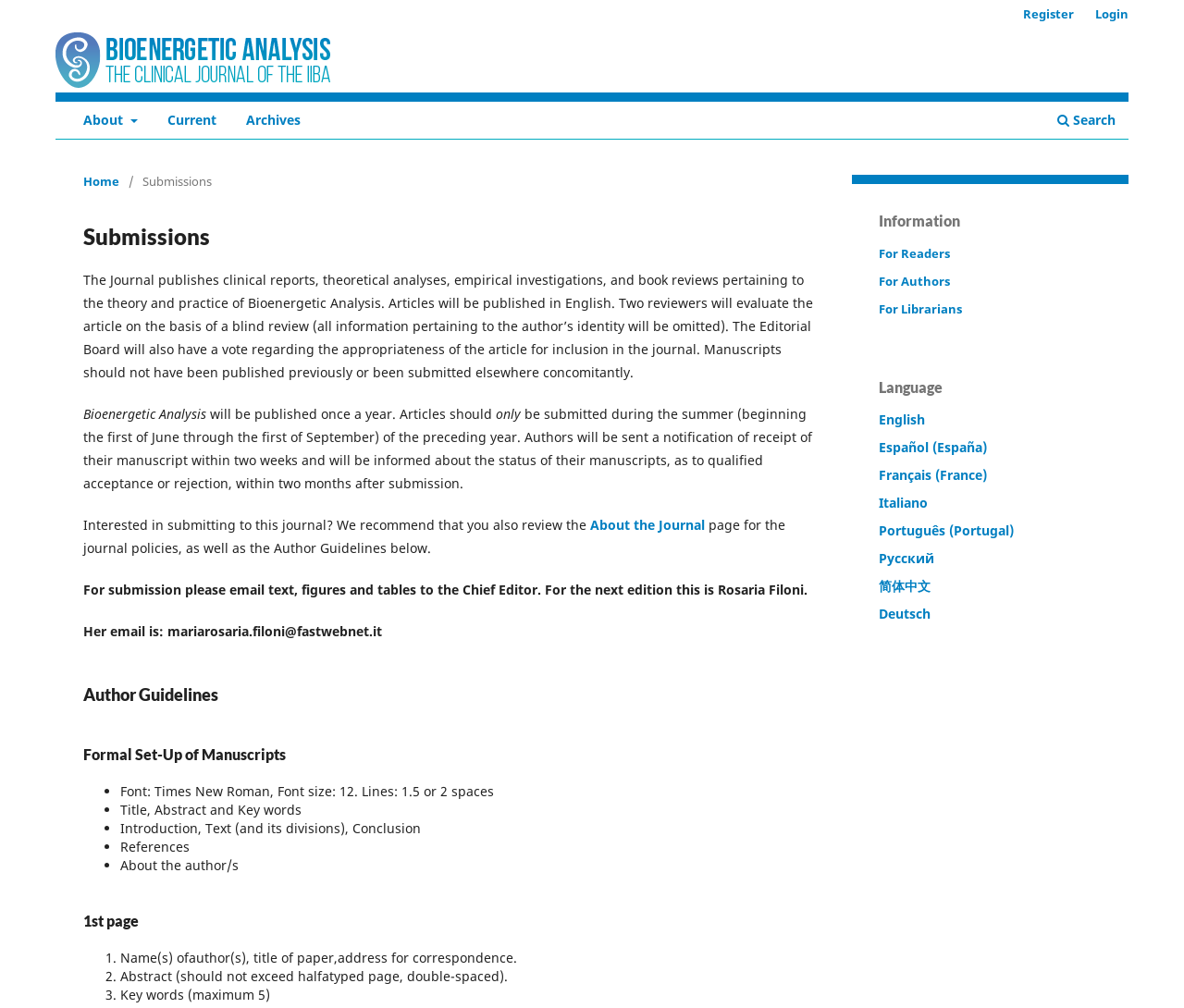Determine the bounding box coordinates of the region that needs to be clicked to achieve the task: "Switch to the 'English' language".

[0.742, 0.407, 0.781, 0.425]